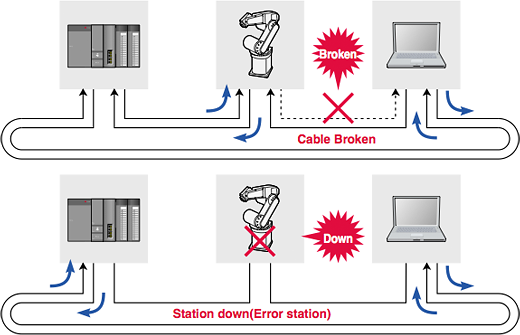Offer an in-depth description of the image shown.

The image illustrates a high-speed and reliable communication system utilizing a redundant fiber optic loop topology. In the upper section, when a cable break occurs, communication is maintained as signals can reroute through the loop, preventing total system failure. This is visually represented with arrows indicating the alternate paths of communication, alongside icons for various components such as a controller, robot arm, and a laptop. The word "Broken" highlights the cable issue.

In the lower section, the scenario of a station going down is depicted. Here, the affected station is marked "Down," signifying that it is a failure point. Despite this, the redundant loop still ensures that other stations continue to function and communicate seamlessly, illustrated again by directional arrows indicating network resilience. This diagram effectively demonstrates the system's ability to sustain operations even in the face of potential failures, emphasizing the robustness of the redundant fiber optic loop technology.